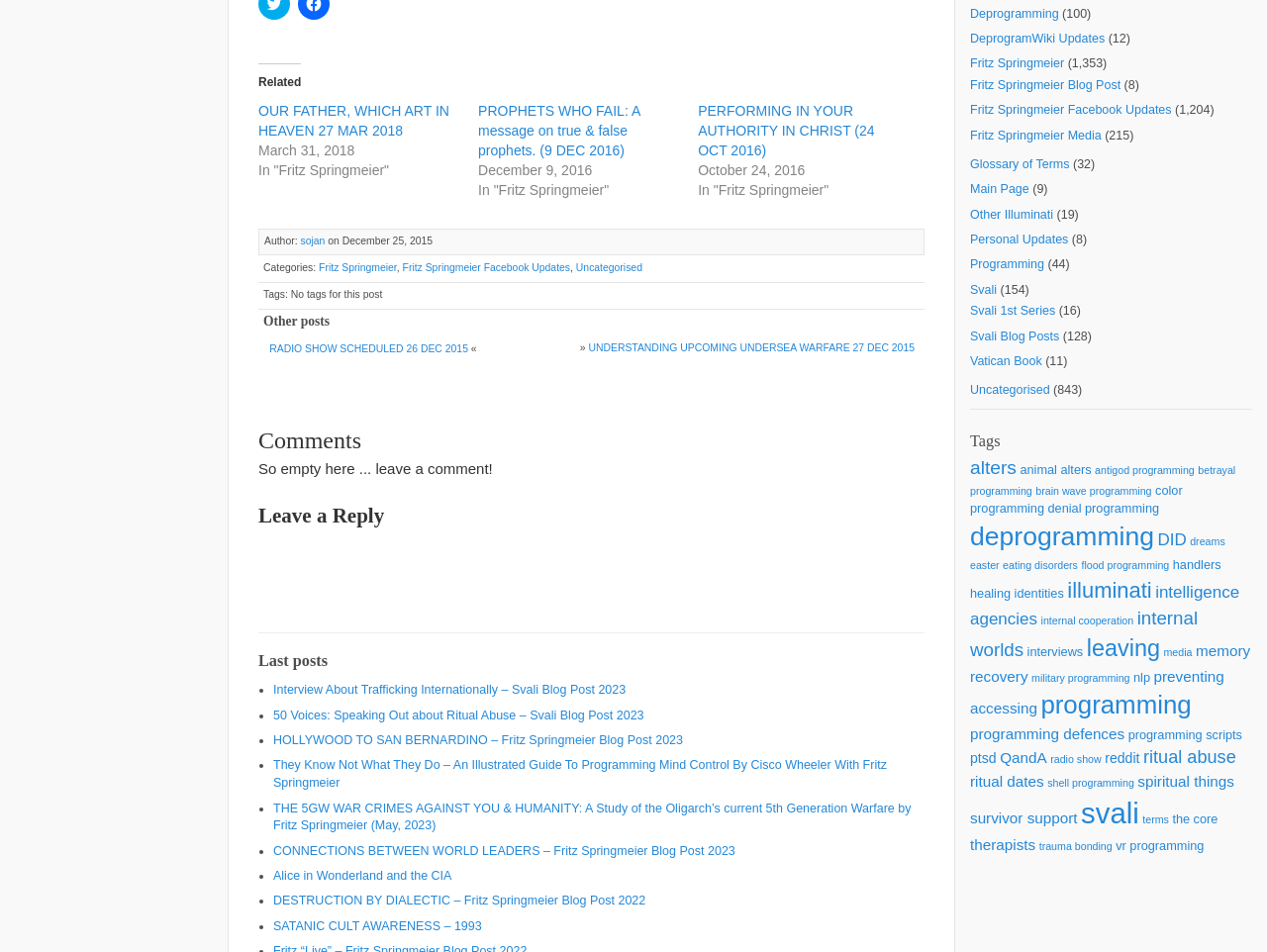What is the category of the post 'RADIO SHOW SCHEDULED 26 DEC 2015'?
Please provide a single word or phrase as the answer based on the screenshot.

Fritz Springmeier